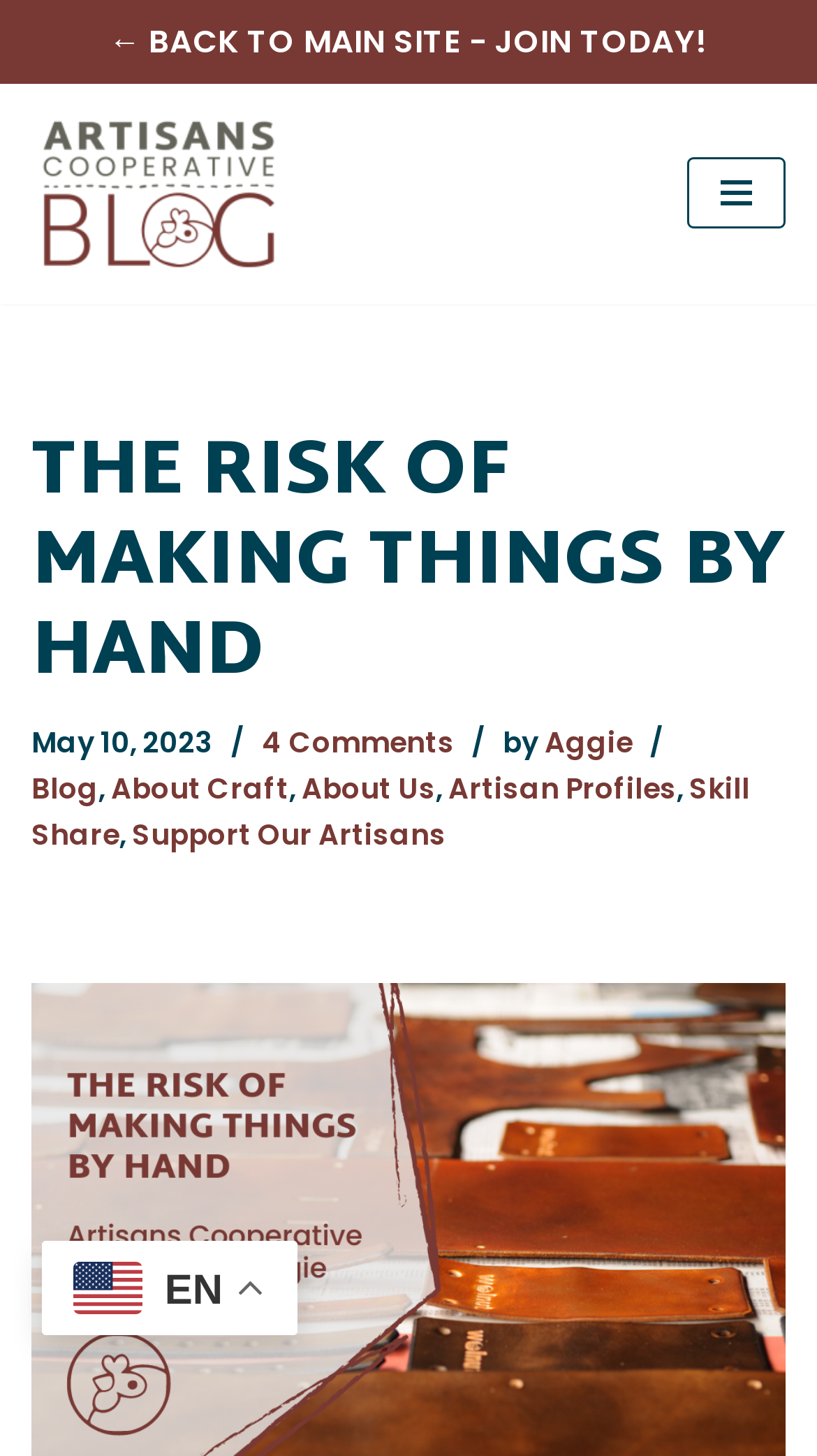Pinpoint the bounding box coordinates for the area that should be clicked to perform the following instruction: "Open the navigation menu".

[0.841, 0.109, 0.962, 0.157]